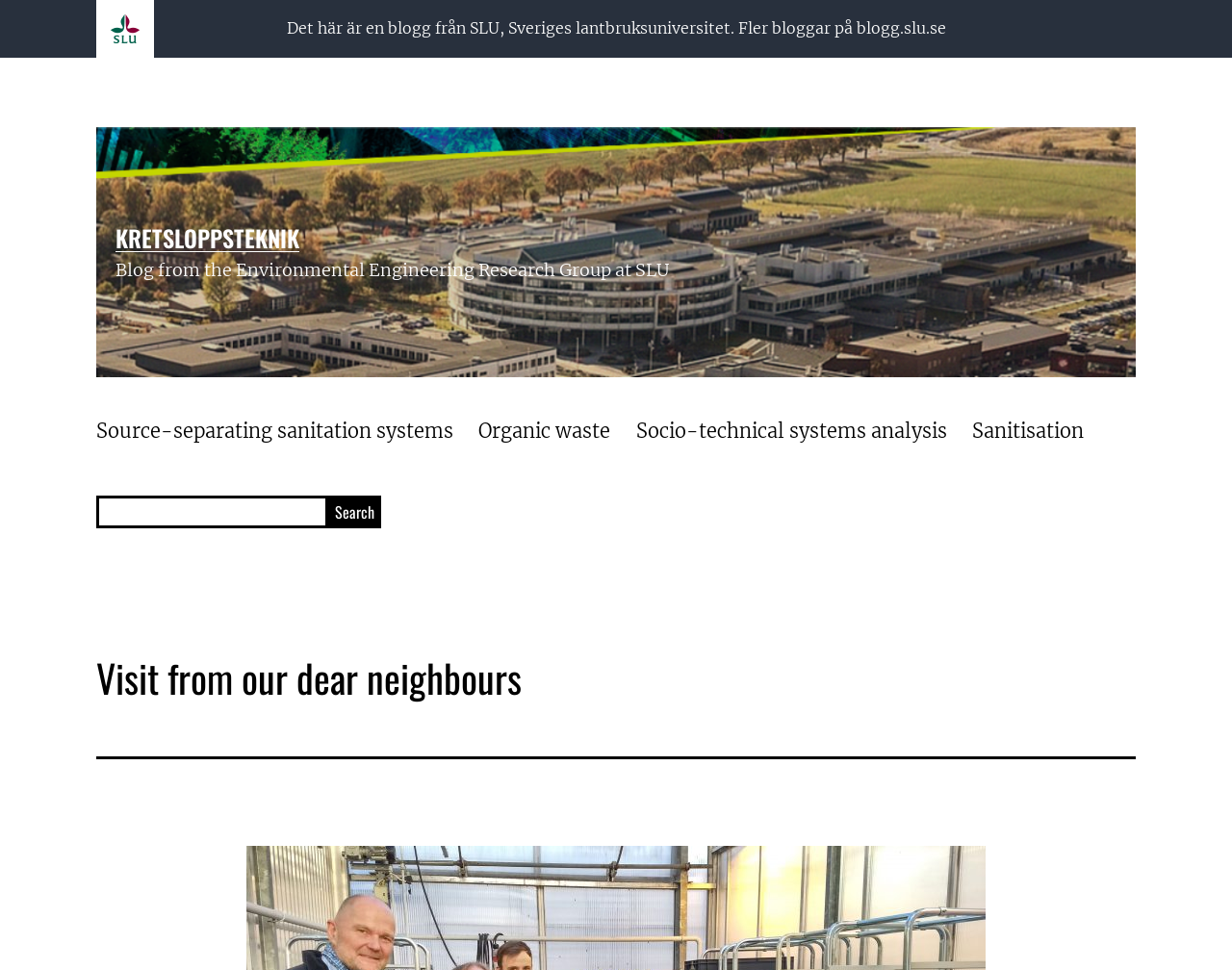Can you determine the bounding box coordinates of the area that needs to be clicked to fulfill the following instruction: "Read the blog description"?

[0.232, 0.016, 0.768, 0.043]